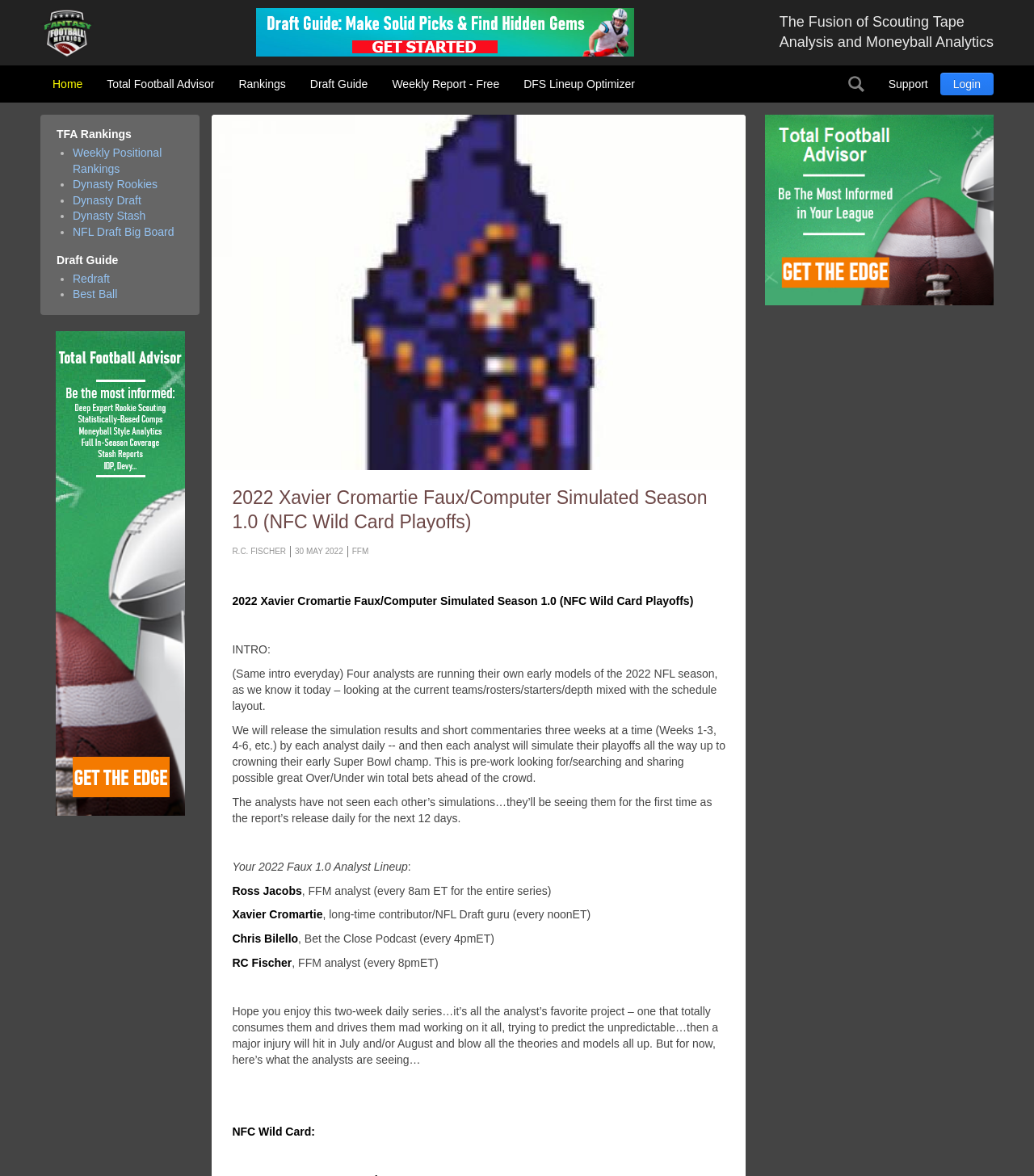Identify the main heading of the webpage and provide its text content.

2022 Xavier Cromartie Faux/Computer Simulated Season 1.0 (NFC Wild Card Playoffs)